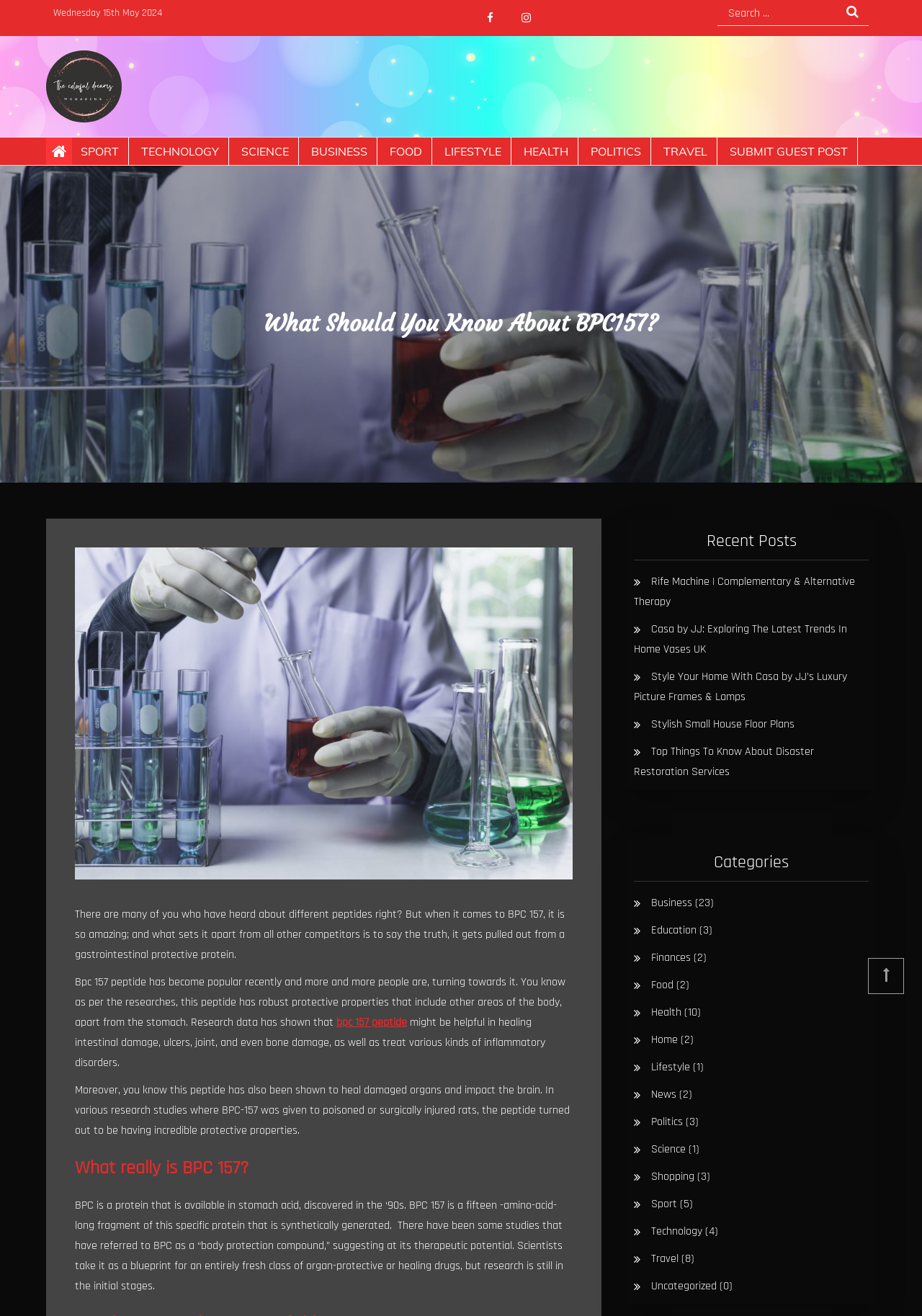What is the purpose of the search box?
From the screenshot, supply a one-word or short-phrase answer.

To search for content